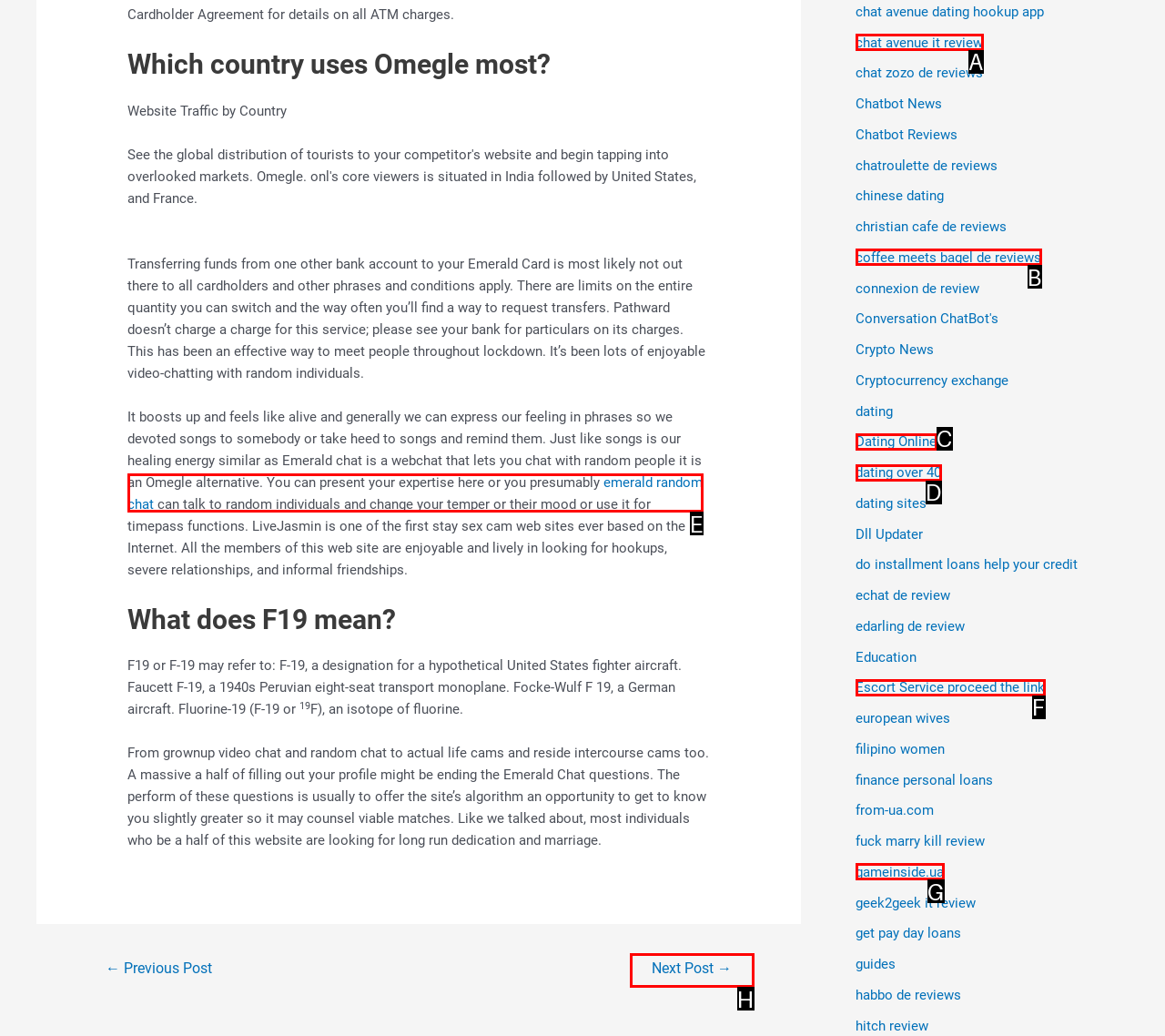Identify the HTML element that corresponds to the following description: Dating Online Provide the letter of the best matching option.

C